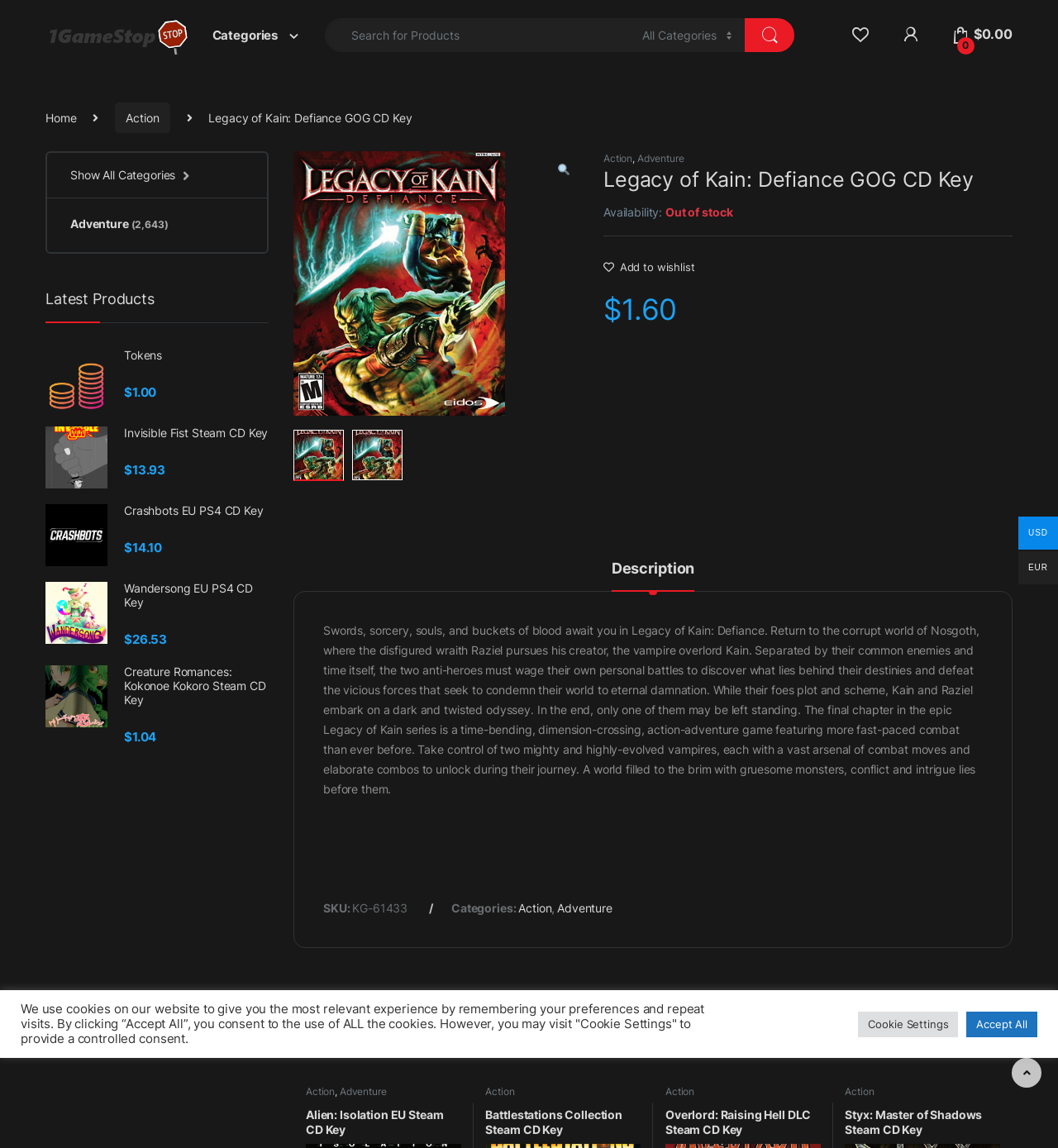What is the text of the webpage's headline?

Legacy of Kain: Defiance GOG CD Key